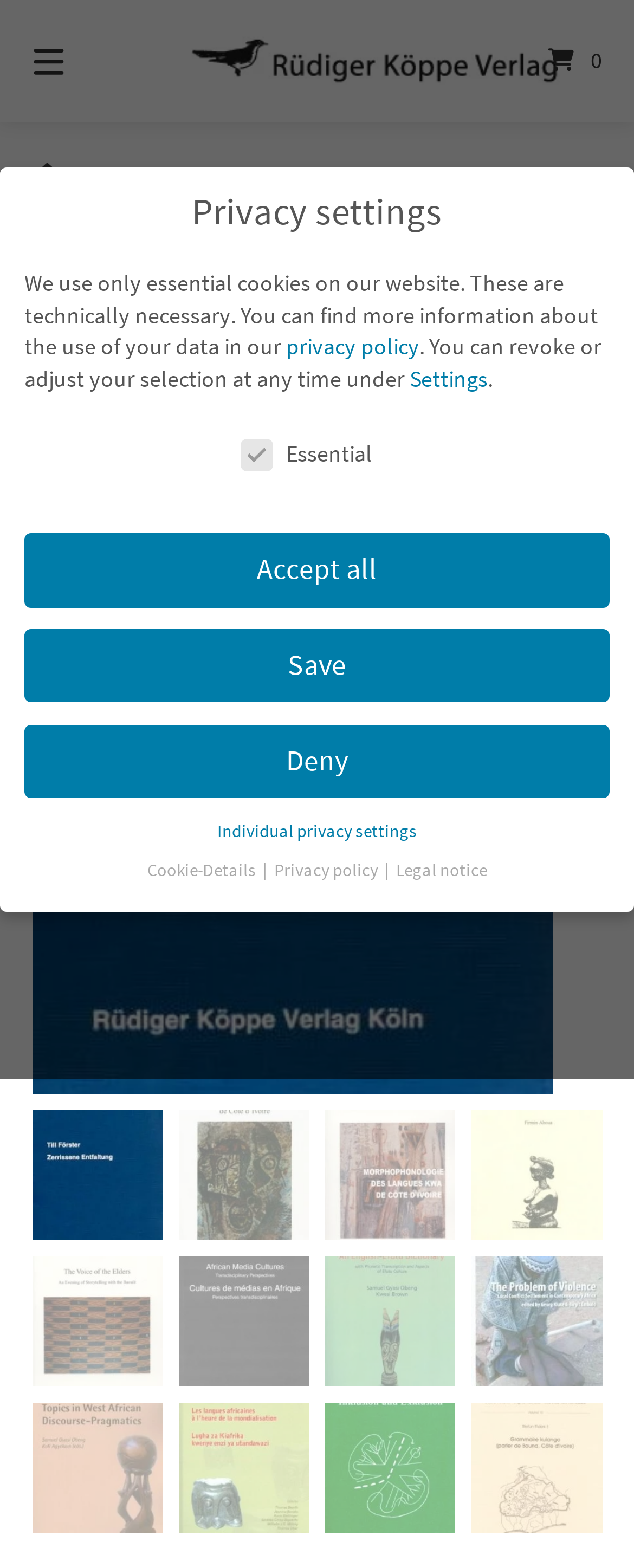Provide a brief response to the question below using a single word or phrase: 
What is the symbol on the top-right corner of the webpage?

Magnifying glass